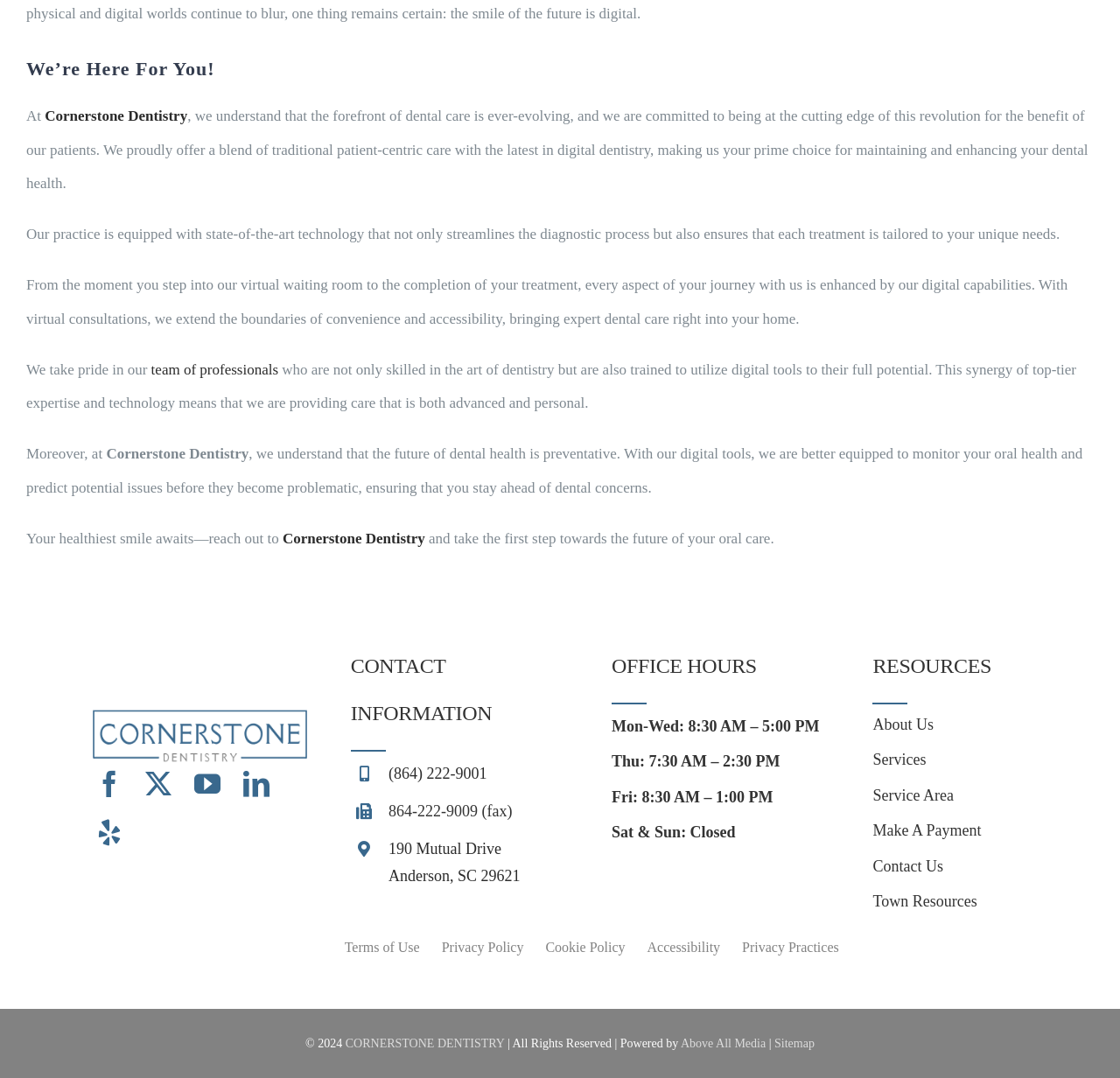Identify the bounding box coordinates of the clickable region required to complete the instruction: "Follow Cornerstone Dentistry on Facebook". The coordinates should be given as four float numbers within the range of 0 and 1, i.e., [left, top, right, bottom].

[0.08, 0.708, 0.116, 0.746]